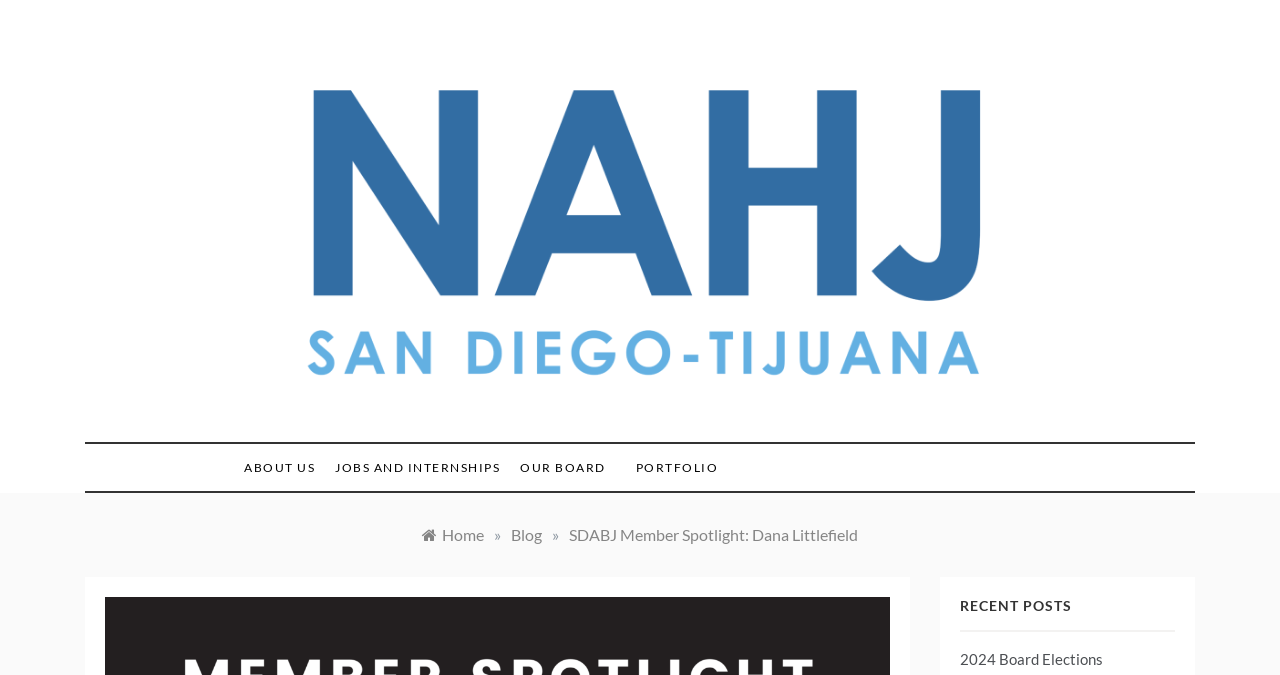Can you find and provide the main heading text of this webpage?

NAHJ San Diego-Tijuana